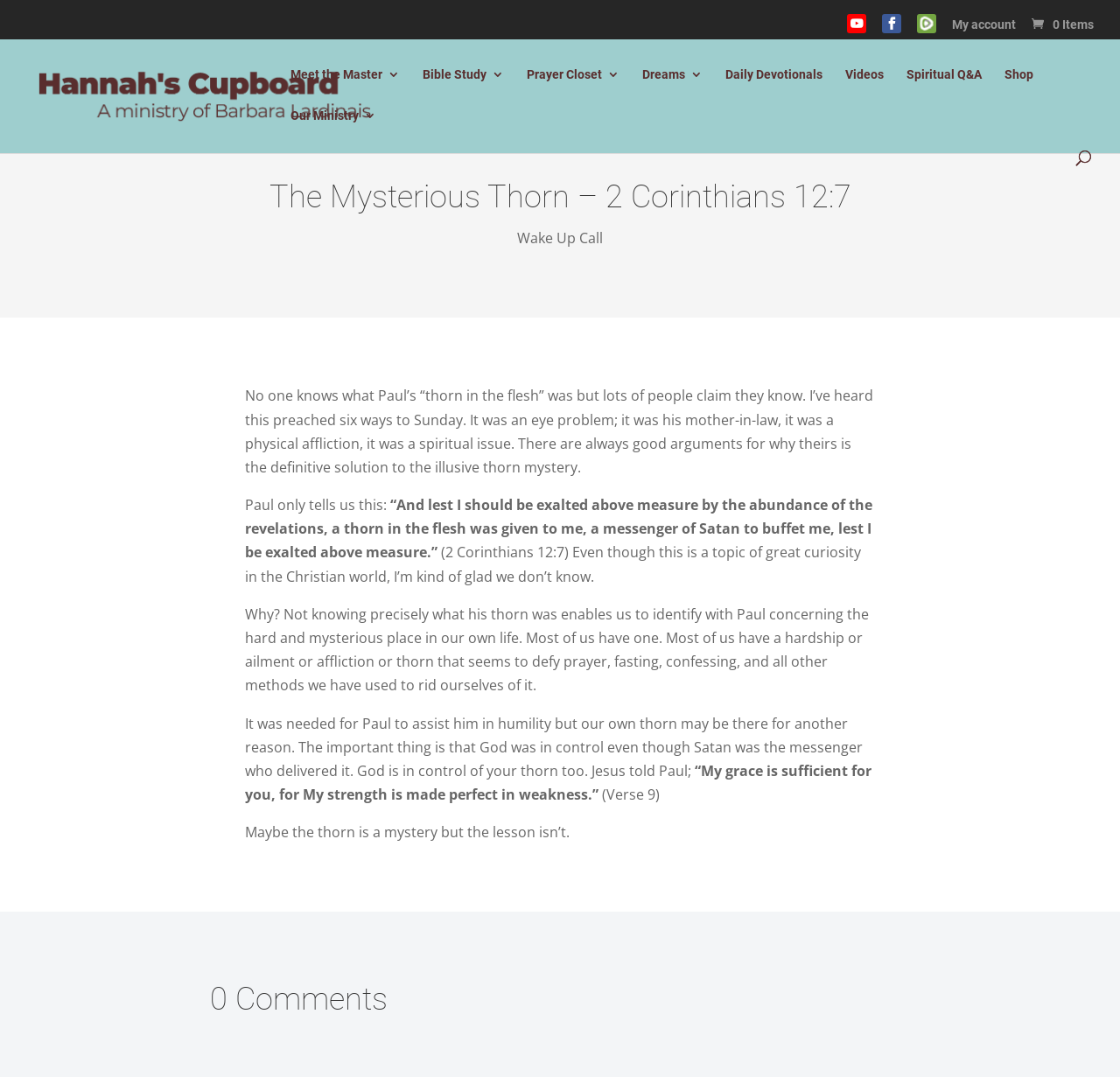How many links are there in the top navigation bar?
Using the image as a reference, give a one-word or short phrase answer.

9